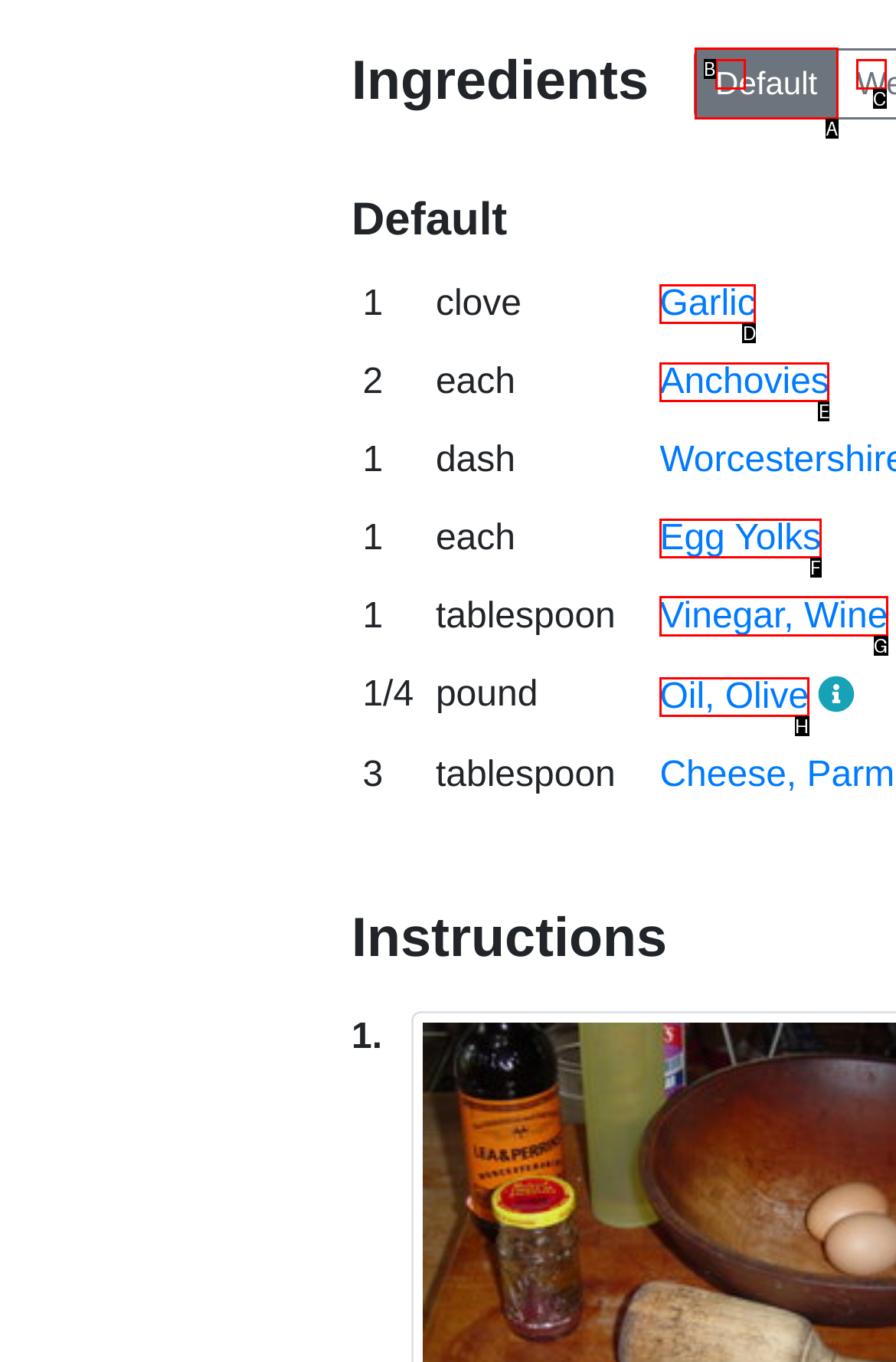Identify the letter of the UI element needed to carry out the task: Click on the 'Vinegar, Wine' link
Reply with the letter of the chosen option.

G